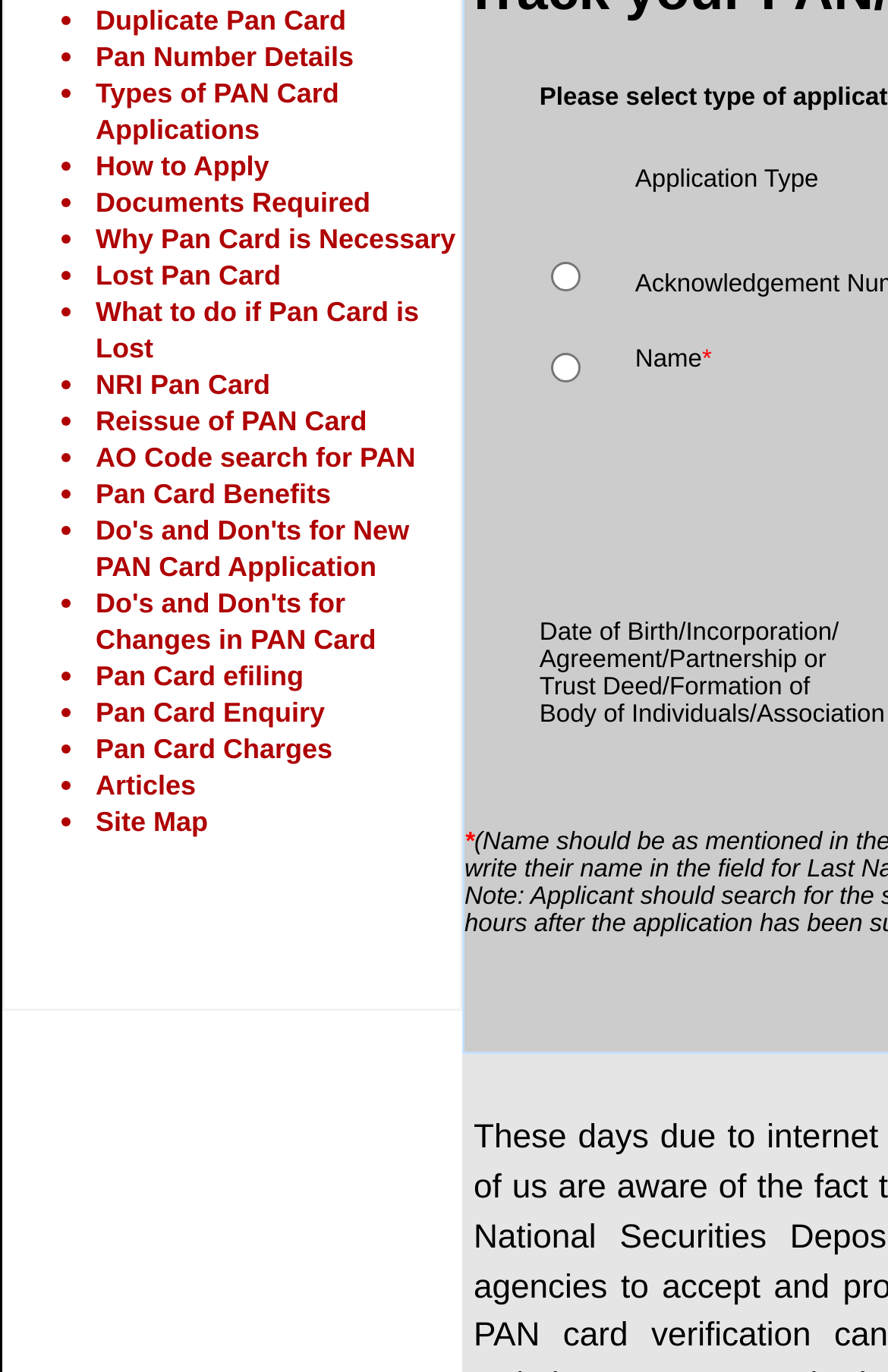Please provide the bounding box coordinates in the format (top-left x, top-left y, bottom-right x, bottom-right y). Remember, all values are floating point numbers between 0 and 1. What is the bounding box coordinate of the region described as: Reissue of PAN Card

[0.108, 0.295, 0.413, 0.319]